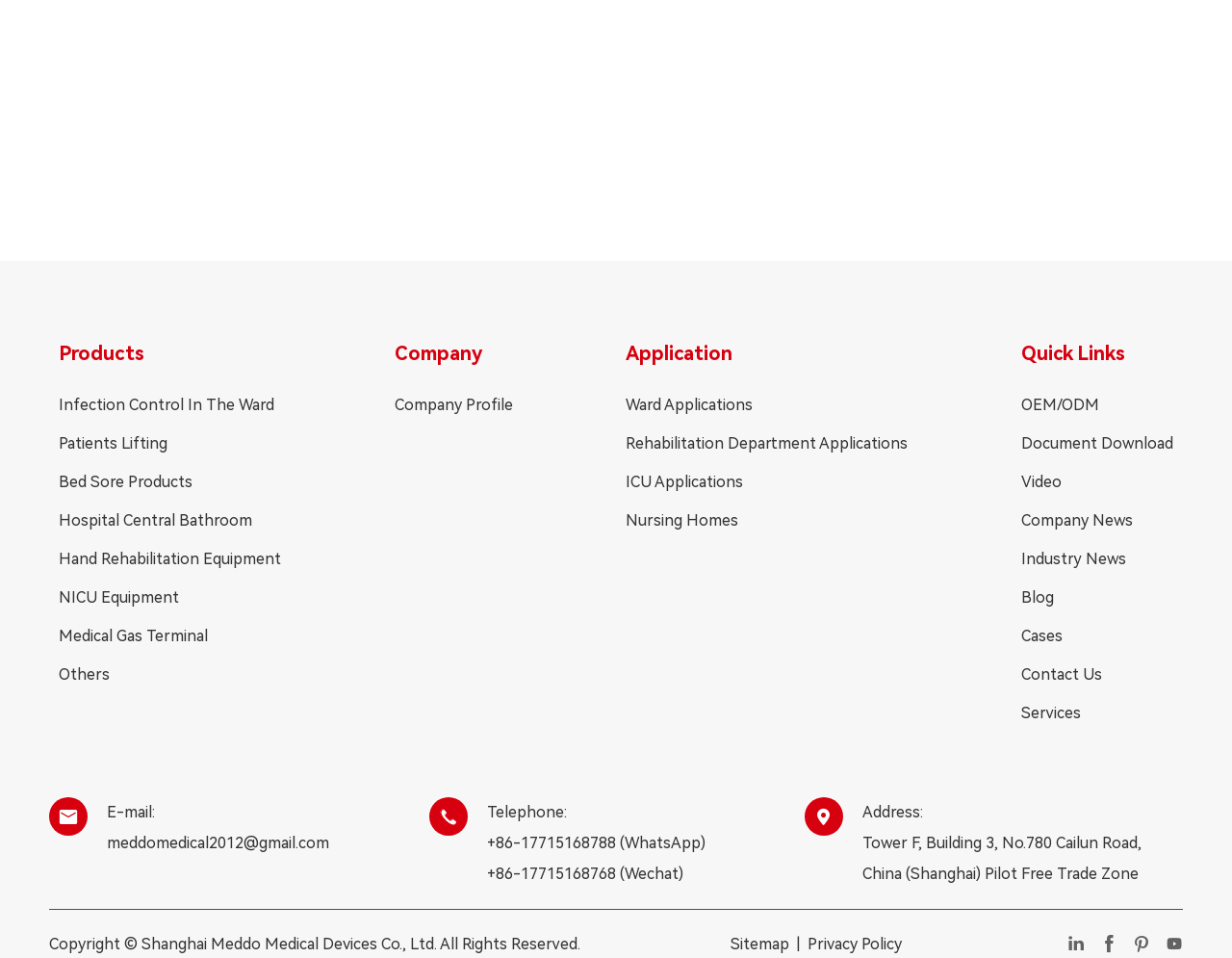What is the telephone number of the company?
Use the image to answer the question with a single word or phrase.

+86-17715168788 (WhatsApp) +86-17715168768 (Wechat)